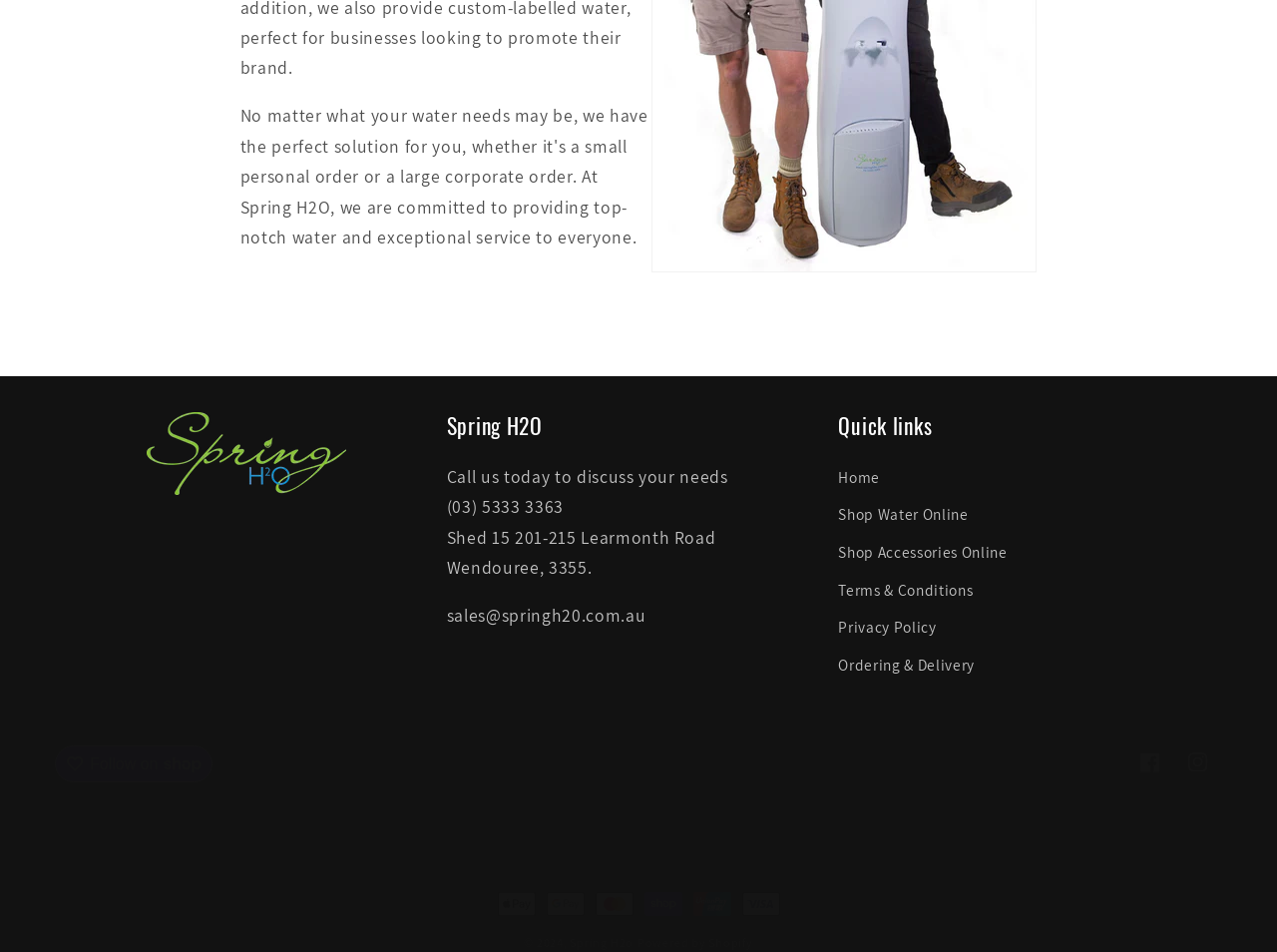Identify and provide the bounding box for the element described by: "Home".

[0.657, 0.487, 0.689, 0.521]